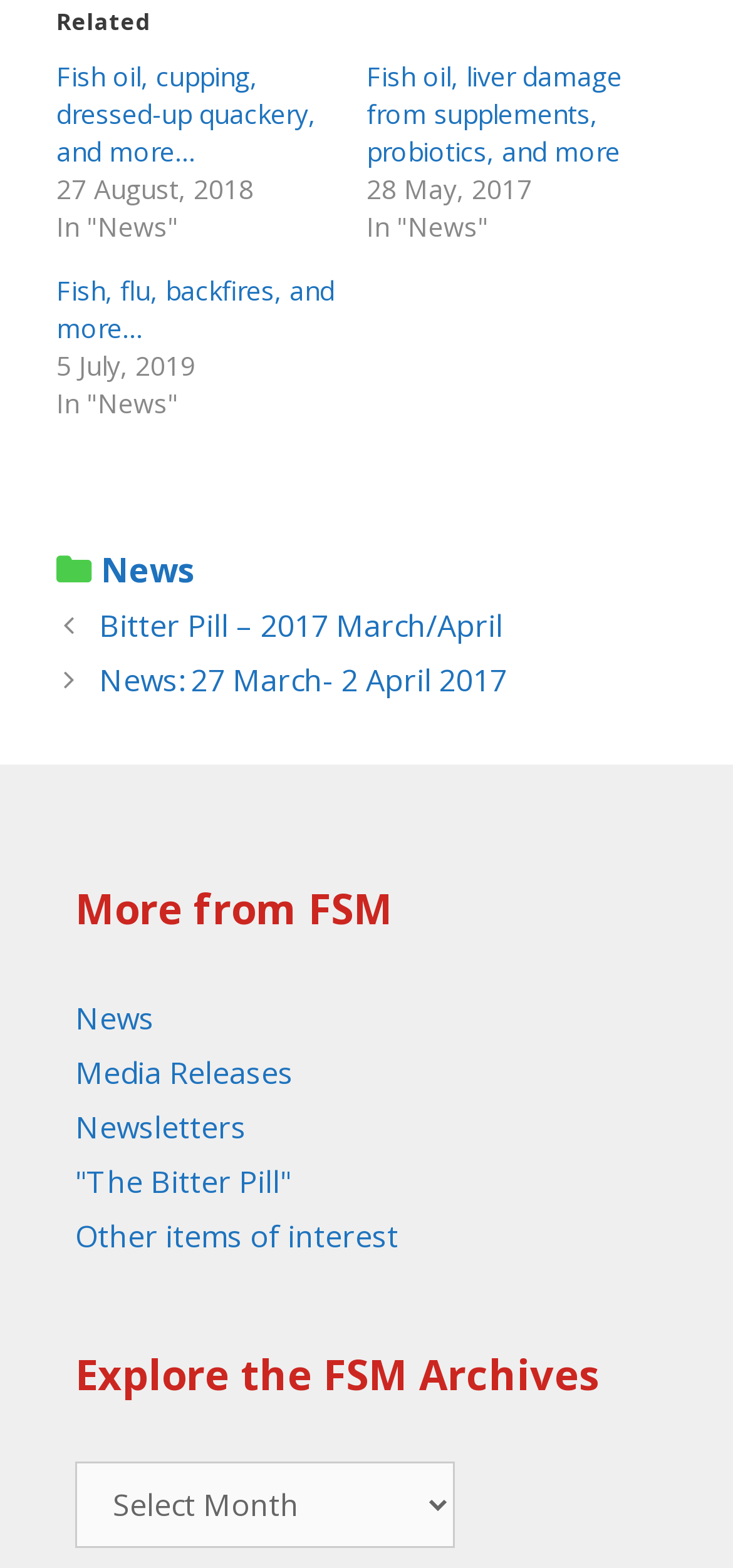Given the element description: "Fish, flu, backfires, and more…", predict the bounding box coordinates of this UI element. The coordinates must be four float numbers between 0 and 1, given as [left, top, right, bottom].

[0.077, 0.174, 0.456, 0.22]